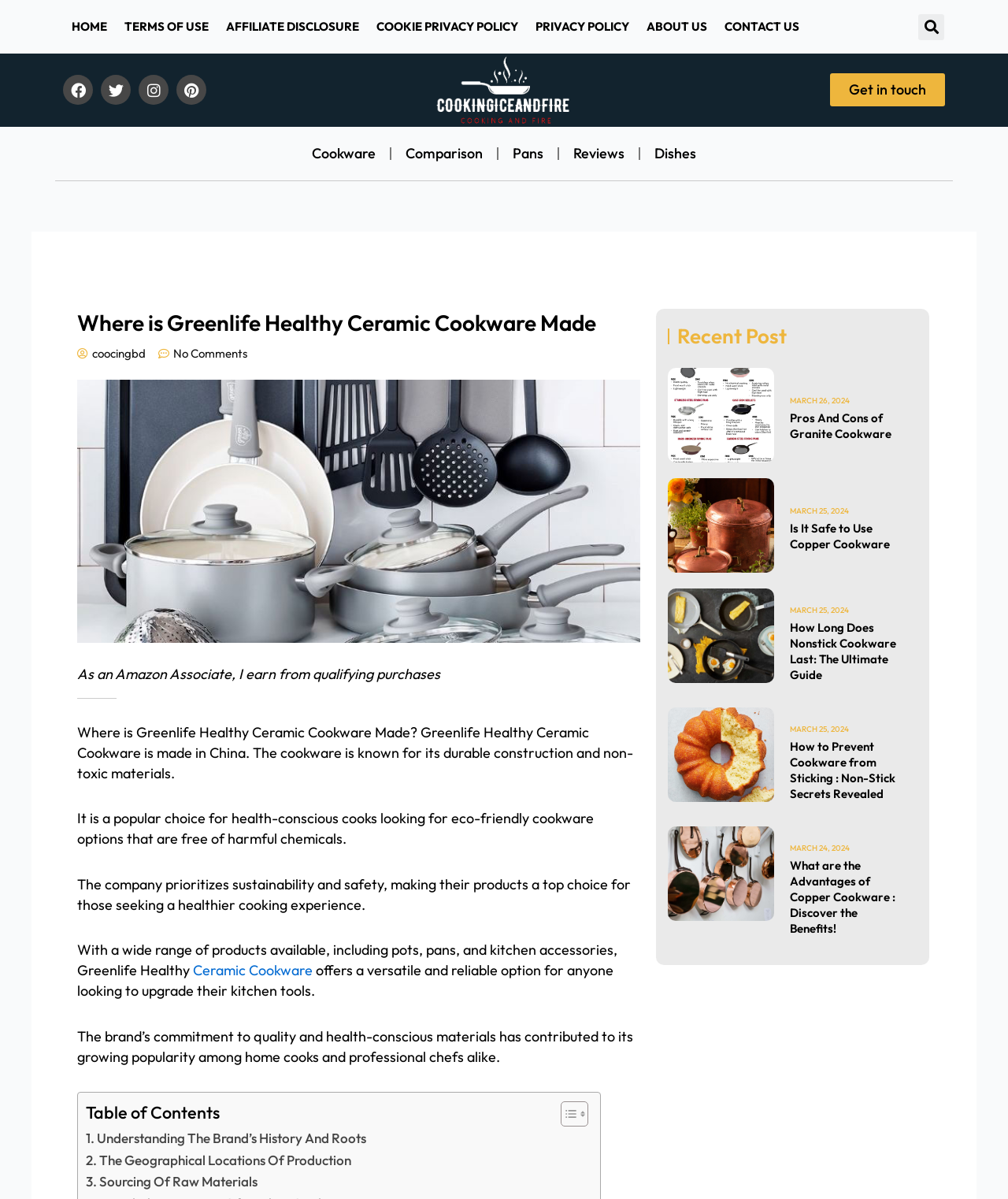Describe all the key features of the webpage in detail.

This webpage is about cooking and cookware, specifically focusing on Greenlife Healthy Ceramic Cookware. At the top, there are several links to different sections of the website, including "HOME", "TERMS OF USE", "AFFILIATE DISCLOSURE", and more. Below these links, there are social media icons for Facebook, Twitter, Instagram, and Pinterest.

On the left side of the page, there is a search bar with a "Search" button. Next to it, there is a link to the website's homepage, accompanied by a logo image. Below this, there are several links to different categories, including "Cookware", "Comparison", "Pans", "Reviews", and "Dishes".

The main content of the page is divided into sections. The first section has a heading "Where is Greenlife Healthy Ceramic Cookware Made" and provides information about the cookware's origin, features, and benefits. There is also an image related to the topic.

Below this section, there is a table of contents with links to different parts of the article, including "Understanding The Brand’s History And Roots", "The Geographical Locations Of Production", and "Sourcing Of Raw Materials".

On the right side of the page, there is a section titled "Recent Post" with several links to recent articles, including "Pros And Cons of Granite Cookware", "Is It Safe to Use Copper Cookware", and more. Each article has a date and a brief heading.